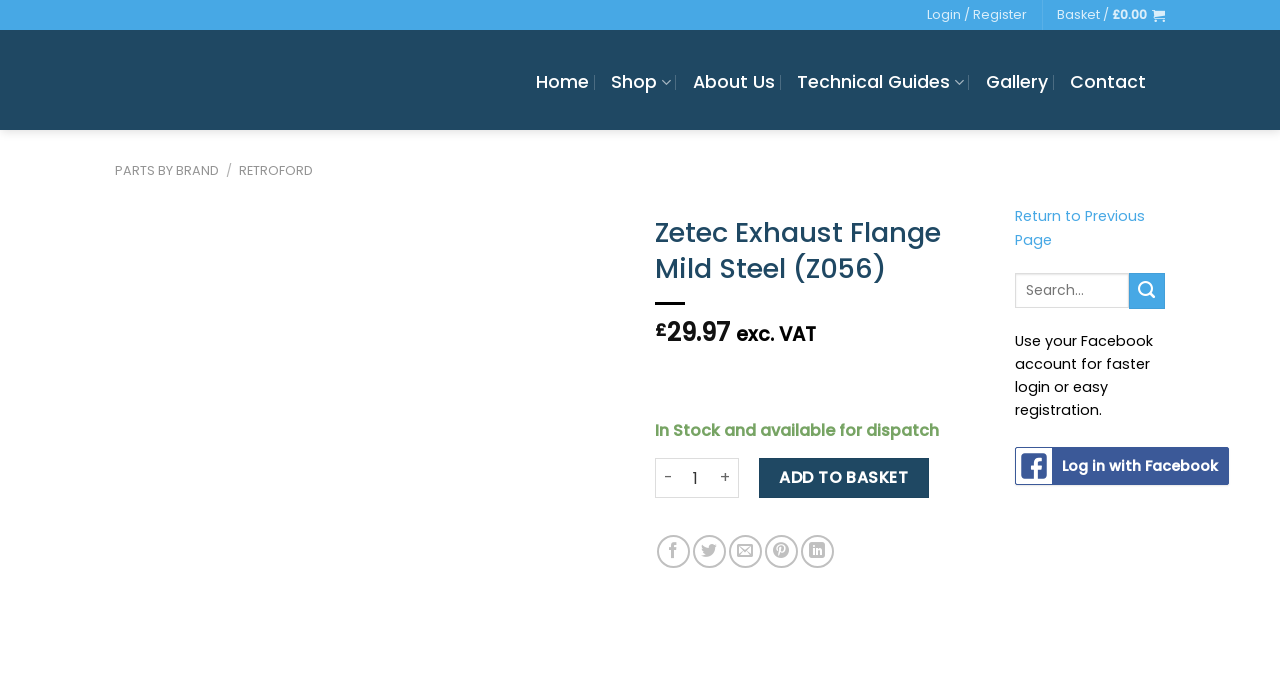Deliver a detailed narrative of the webpage's visual and textual elements.

This webpage is about a product called "Zetec Exhaust Flange Mild Steel (Z056)" from Retroford. At the top of the page, there are several links, including "Login / Register", "Basket", "Retroford", "Home", "Shop", "About Us", "Technical Guides", "Gallery", and "Contact". The Retroford logo is also located at the top left corner.

Below the top links, there is a navigation menu with links to "PARTS BY BRAND" and "RETROFORD". The main content of the page is about the product, with a heading "Zetec Exhaust Flange Mild Steel (Z056)" and a price of £29.97, excluding VAT. There is also an image of the product, which is a laser-cut exhaust flange made from 8mm mild steel with 1.75" holes for exhaust ports.

To the right of the product image, there is a section to select the product quantity, with a spin button and buttons to increase or decrease the quantity. Below this section, there is an "ADD TO BASKET" button. There are also links to share the product on social media platforms, such as Facebook, Twitter, and LinkedIn.

At the bottom of the page, there are three complementary sections. The first section has a link to return to the previous page. The second section has a search box with a submit button. The third section has a message about using a Facebook account for faster login or easy registration, with a link to log in with Facebook.